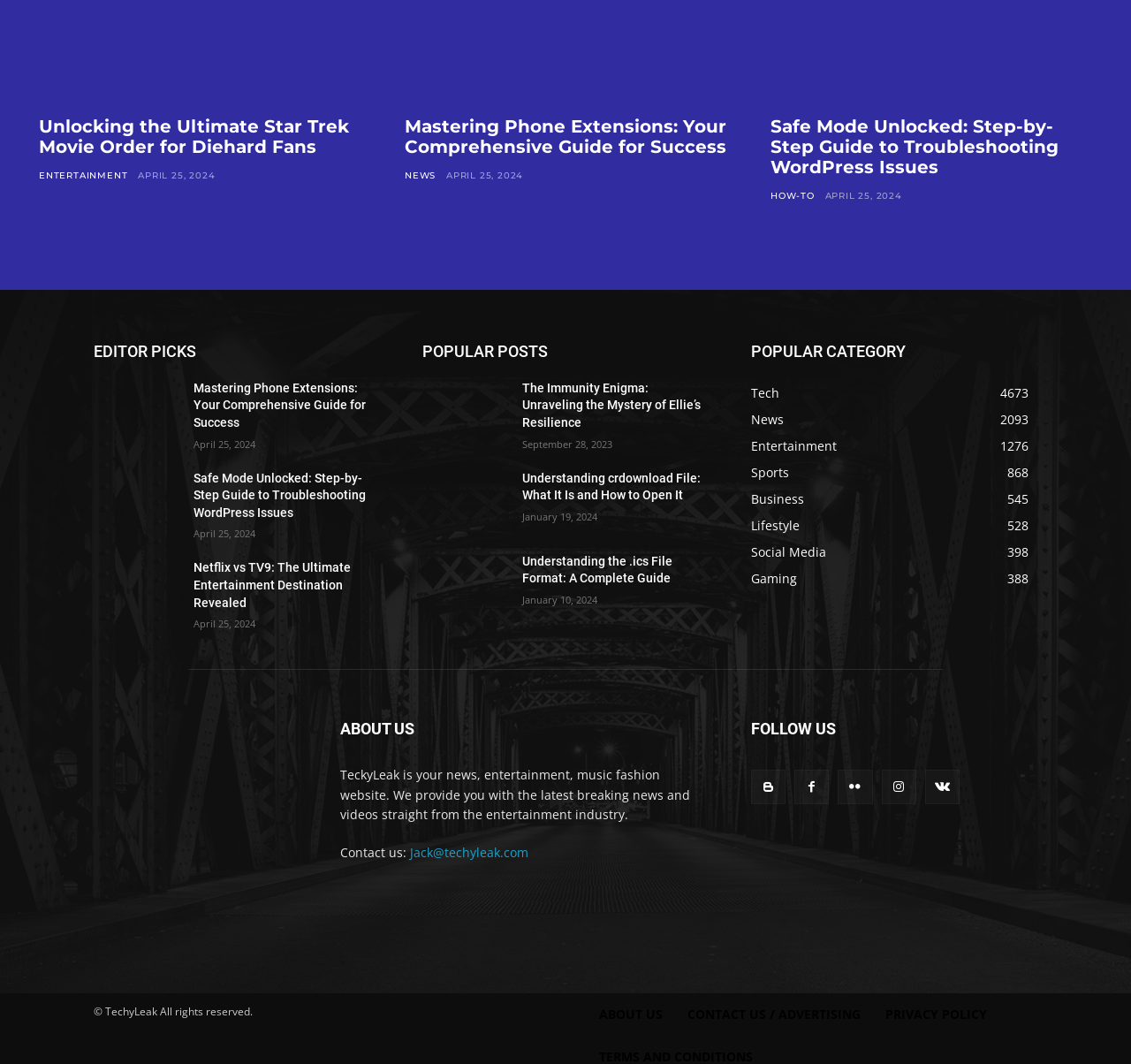Please identify the bounding box coordinates of the region to click in order to complete the task: "go back to the 'Scenarios' list". The coordinates must be four float numbers between 0 and 1, specified as [left, top, right, bottom].

None